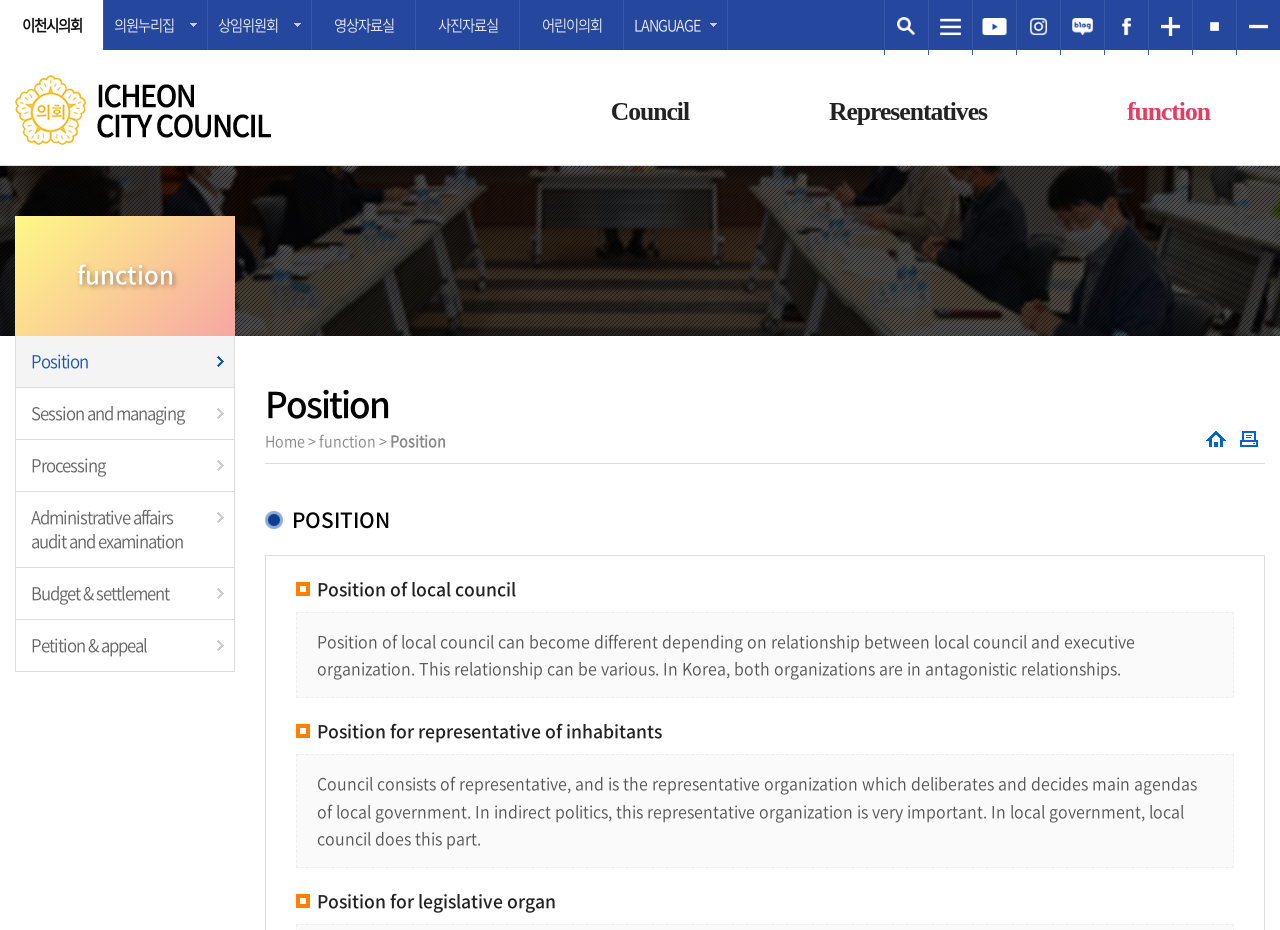Provide your answer in one word or a succinct phrase for the question: 
What is the name of the council?

Icheon City Council